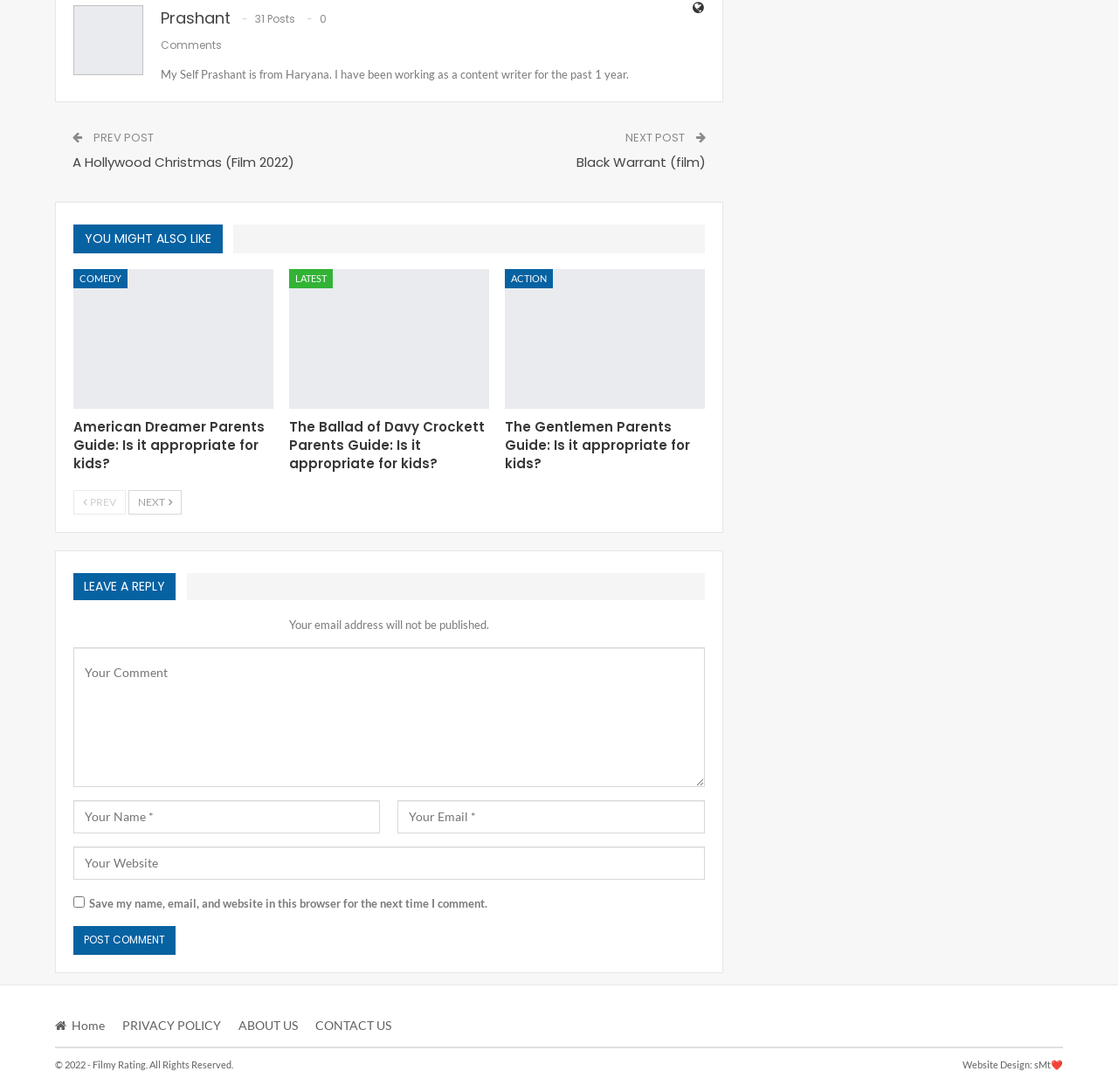Provide the bounding box coordinates for the UI element that is described by this text: "PRIVACY POLICY". The coordinates should be in the form of four float numbers between 0 and 1: [left, top, right, bottom].

[0.109, 0.932, 0.198, 0.945]